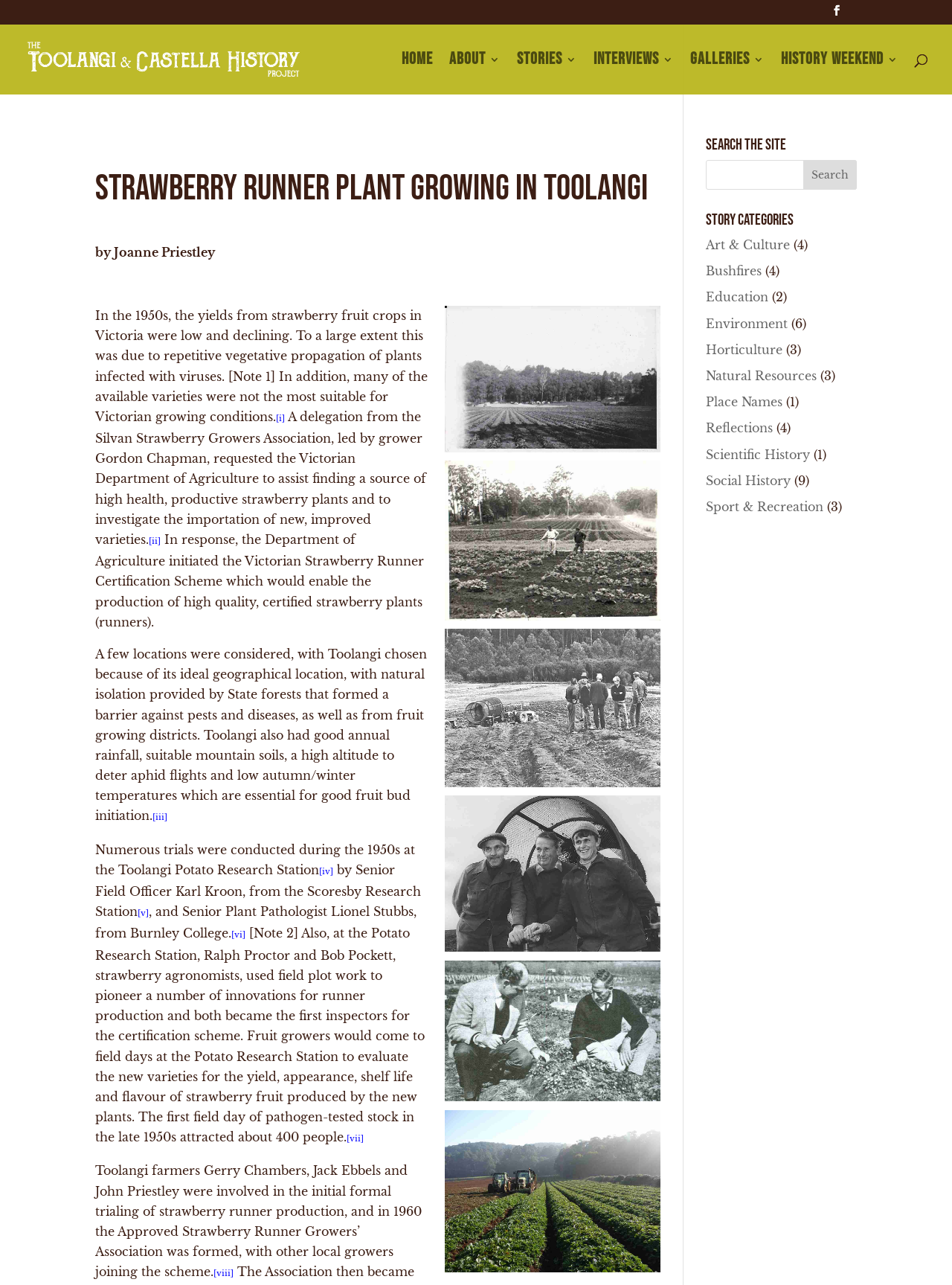Please identify the bounding box coordinates of the element that needs to be clicked to execute the following command: "Explore the Stories category". Provide the bounding box using four float numbers between 0 and 1, formatted as [left, top, right, bottom].

[0.543, 0.042, 0.606, 0.073]